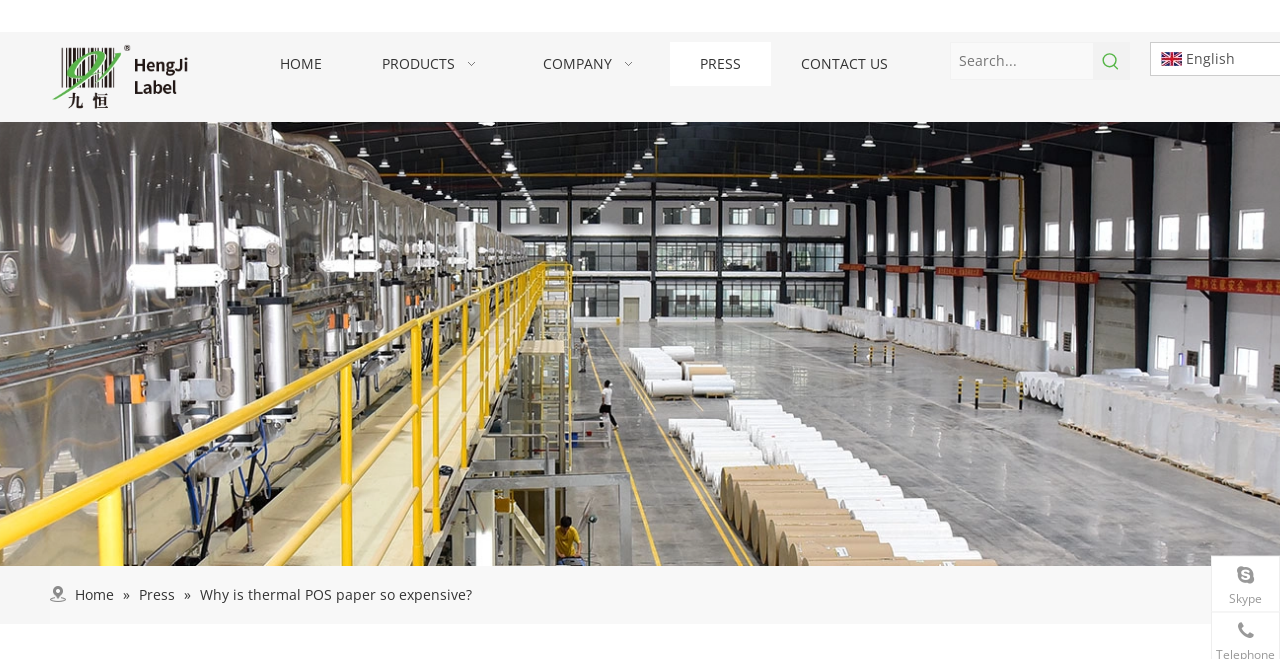Can you extract the headline from the webpage for me?

Why is thermal POS paper so expensive?